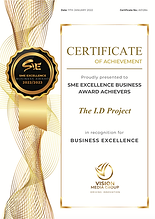With reference to the screenshot, provide a detailed response to the question below:
What is the name of the project that received the award?

The caption explicitly mentions that the certificate of achievement is awarded to the 'I.D Project', indicating that it is the recipient of the award.